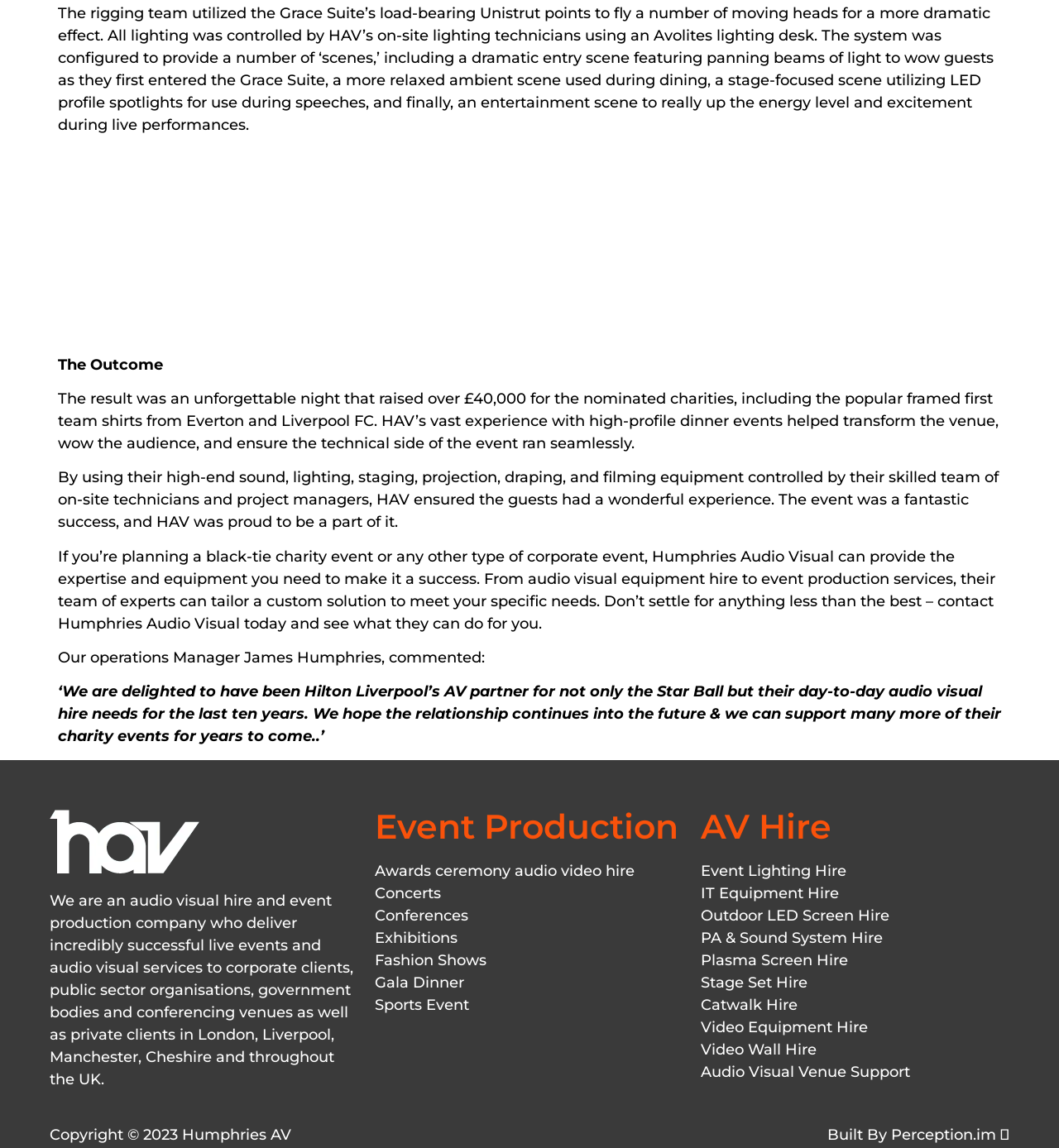Identify the bounding box for the UI element described as: "Outdoor LED Screen Hire". The coordinates should be four float numbers between 0 and 1, i.e., [left, top, right, bottom].

[0.661, 0.788, 0.953, 0.808]